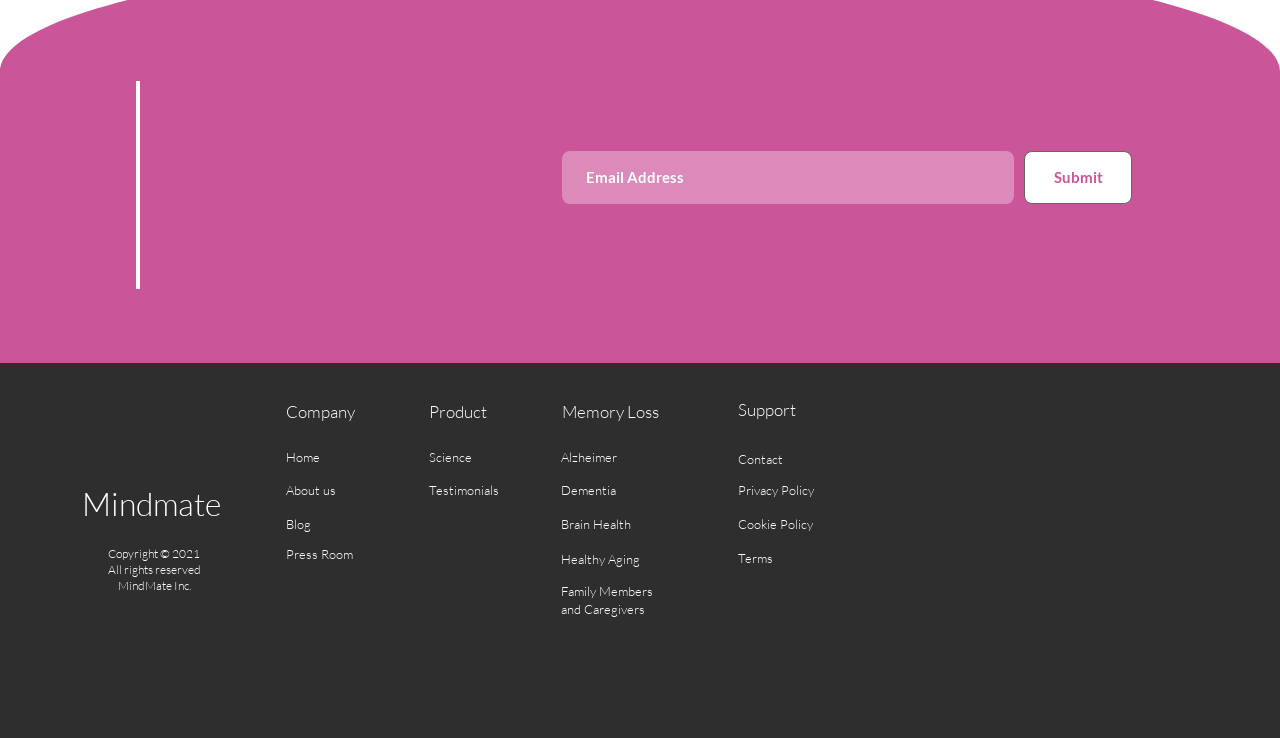Locate the bounding box coordinates of the element that should be clicked to fulfill the instruction: "Contact us".

[0.577, 0.614, 0.612, 0.636]